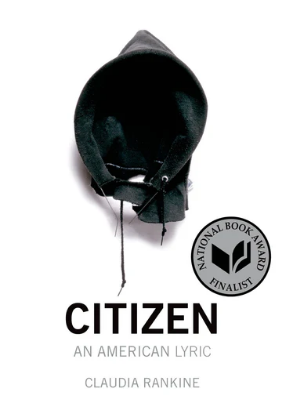Answer the following query with a single word or phrase:
What award is the book a finalist for?

National Book Award